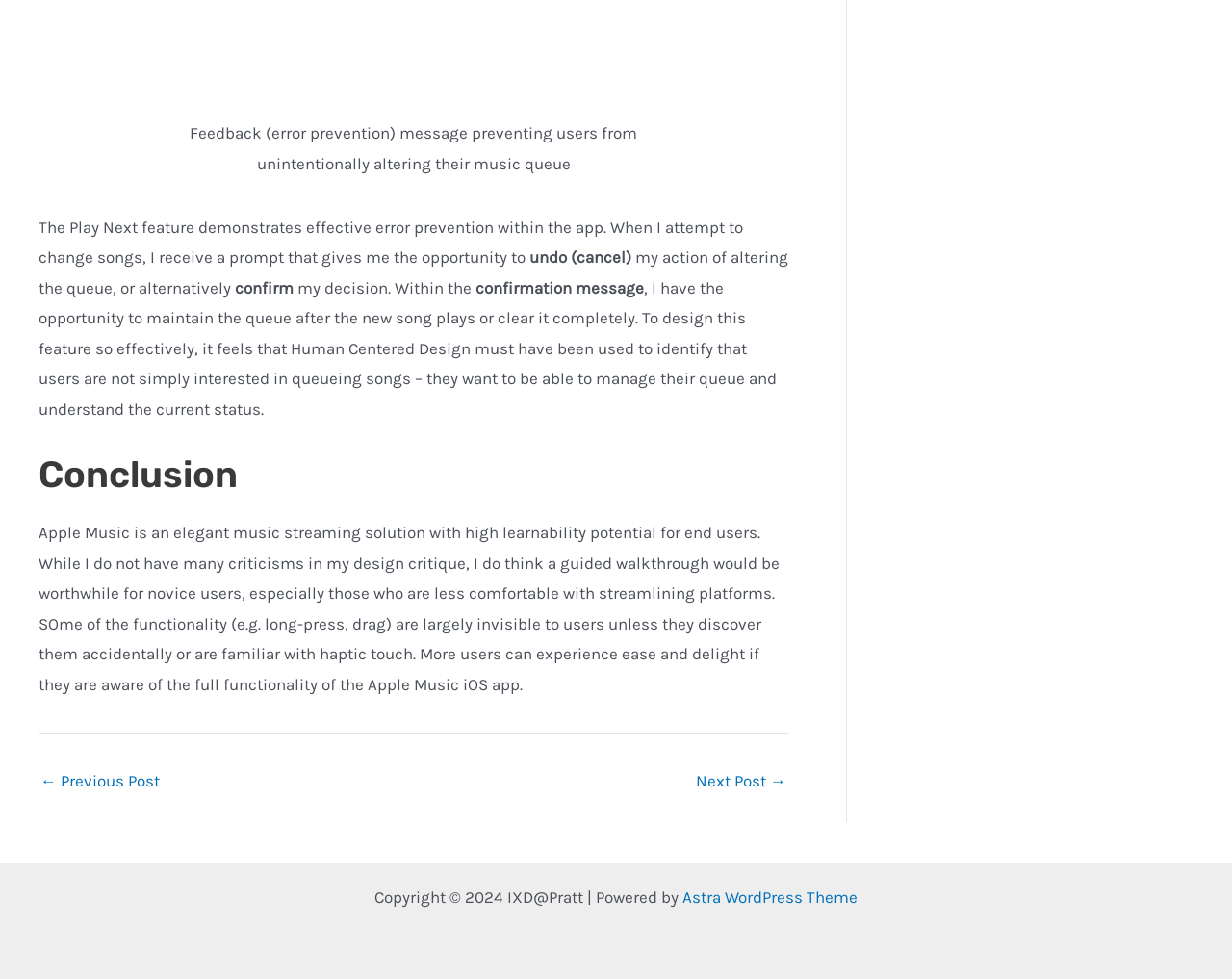What is the focus of Human Centered Design in this context?
Please answer the question as detailed as possible based on the image.

According to the webpage, Human Centered Design is used to identify user needs, specifically that users want to manage their music queue and understand its current status.